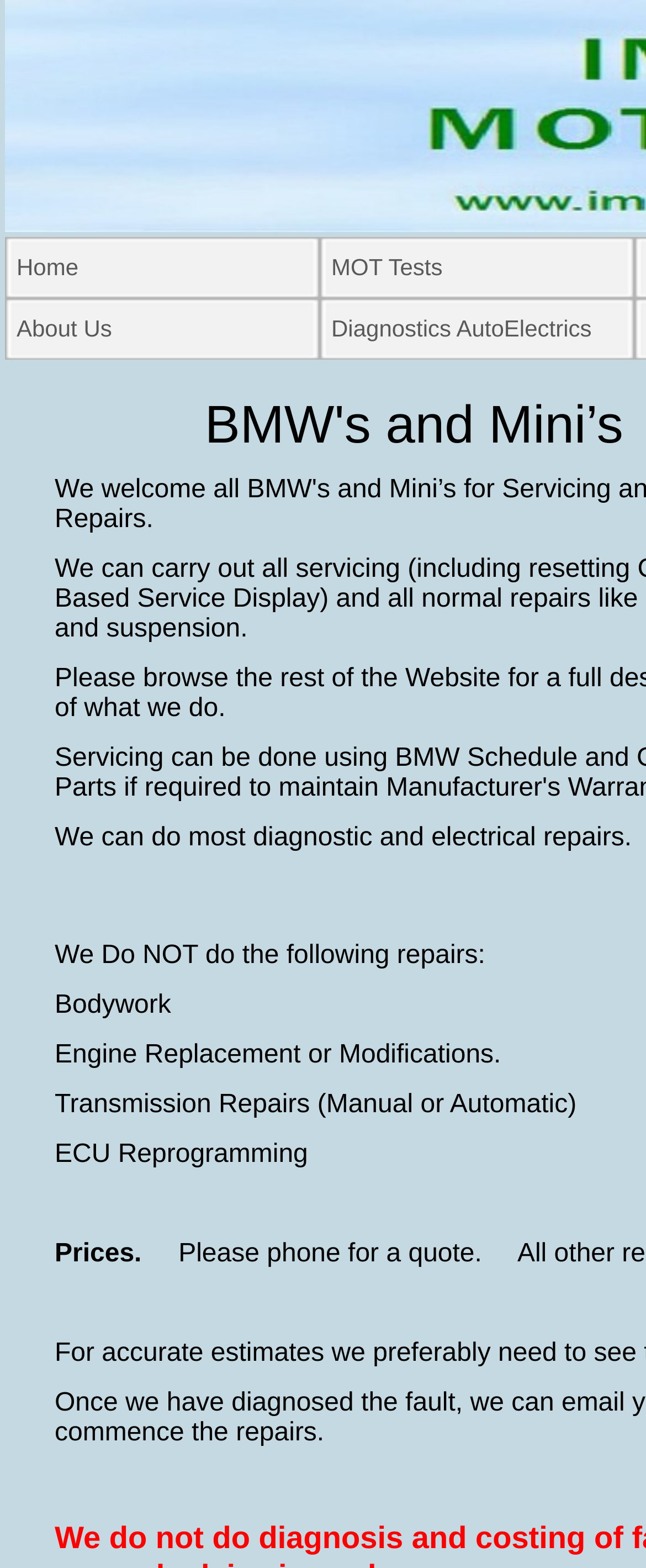What kind of repairs can Impact Motorcare do?
Could you please answer the question thoroughly and with as much detail as possible?

The StaticText element on the webpage mentions that 'We can do most diagnostic and electrical repairs.' This suggests that Impact Motorcare is capable of performing these types of repairs.